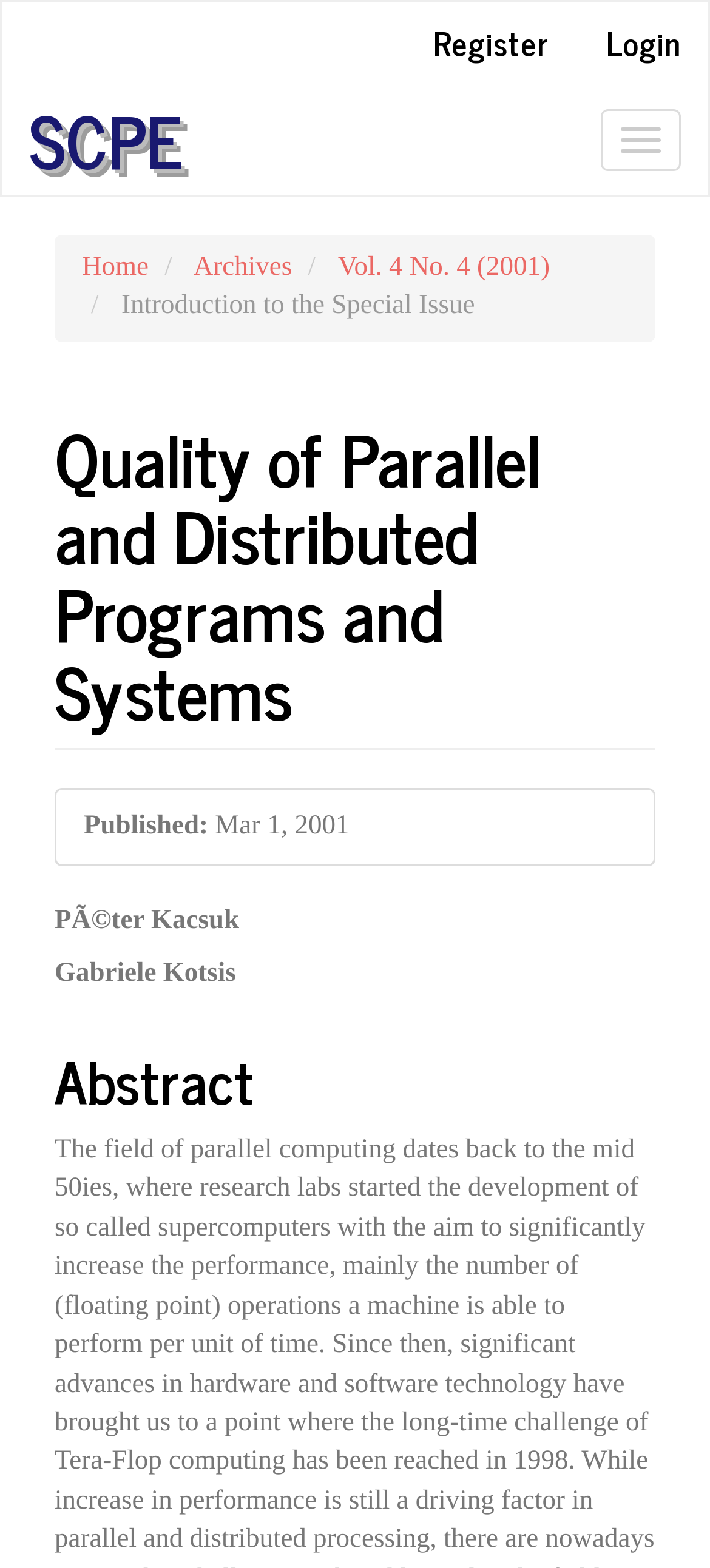Please identify the coordinates of the bounding box that should be clicked to fulfill this instruction: "Visit the website's homepage".

None